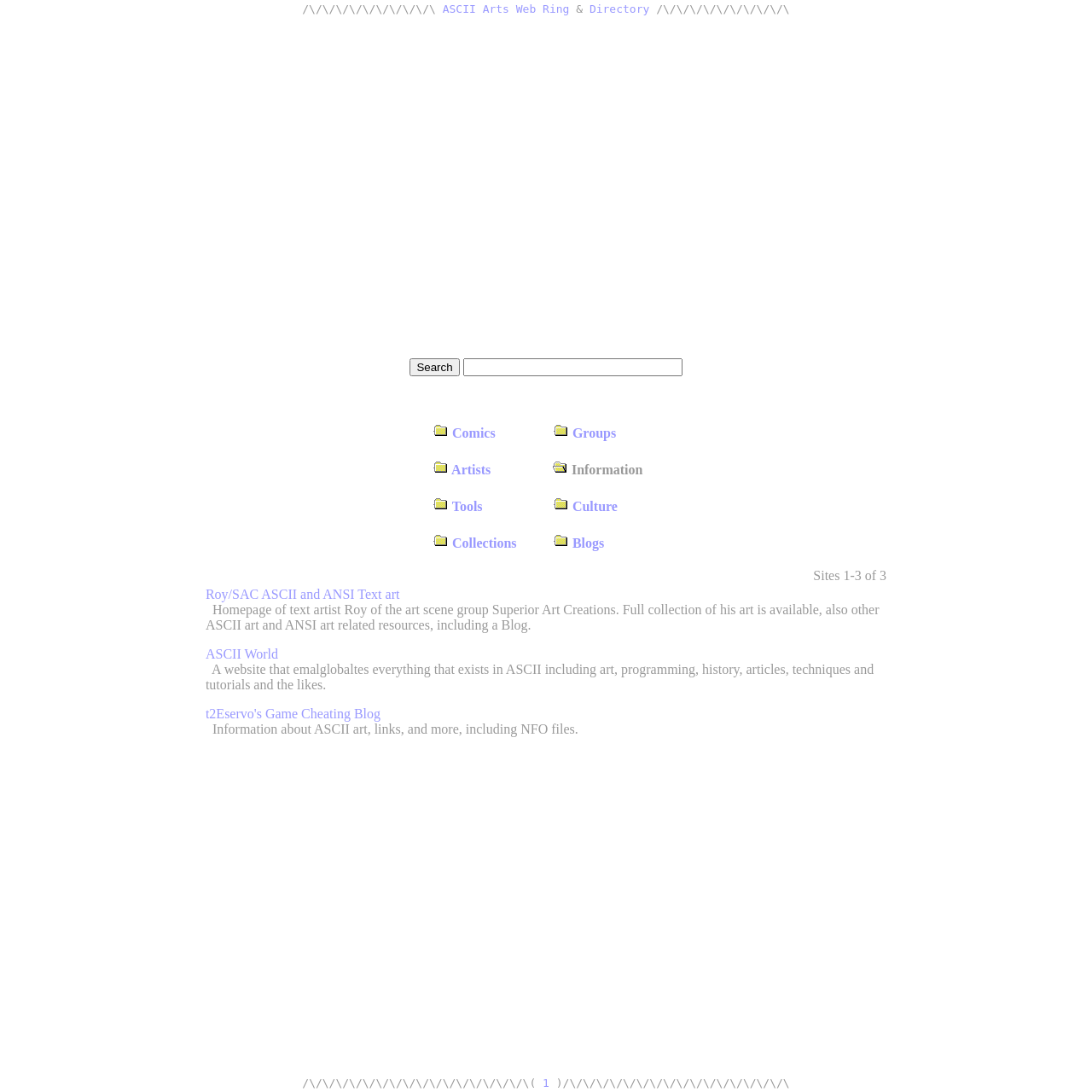Identify the bounding box coordinates for the region to click in order to carry out this instruction: "View Roy/SAC ASCII and ANSI Text art". Provide the coordinates using four float numbers between 0 and 1, formatted as [left, top, right, bottom].

[0.188, 0.538, 0.366, 0.551]